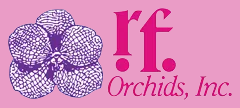Offer a detailed narrative of what is shown in the image.

This image showcases the logo of R.F. Orchids, Inc., prominently featuring a stylized purple orchid flower against a soft pink background. The logo includes the initials "R.F." in a bold, playful font, with "Orchids, Inc." elegantly scripted beneath it. This design not only highlights the company's focus on orchids but also embodies a vibrant and welcoming aesthetic, reflecting their dedication to cultivating and sharing these beautiful plants. R.F. Orchids is well-known for its expertise in orchid care and cultivation, making this logo a recognizable symbol in the floral community.